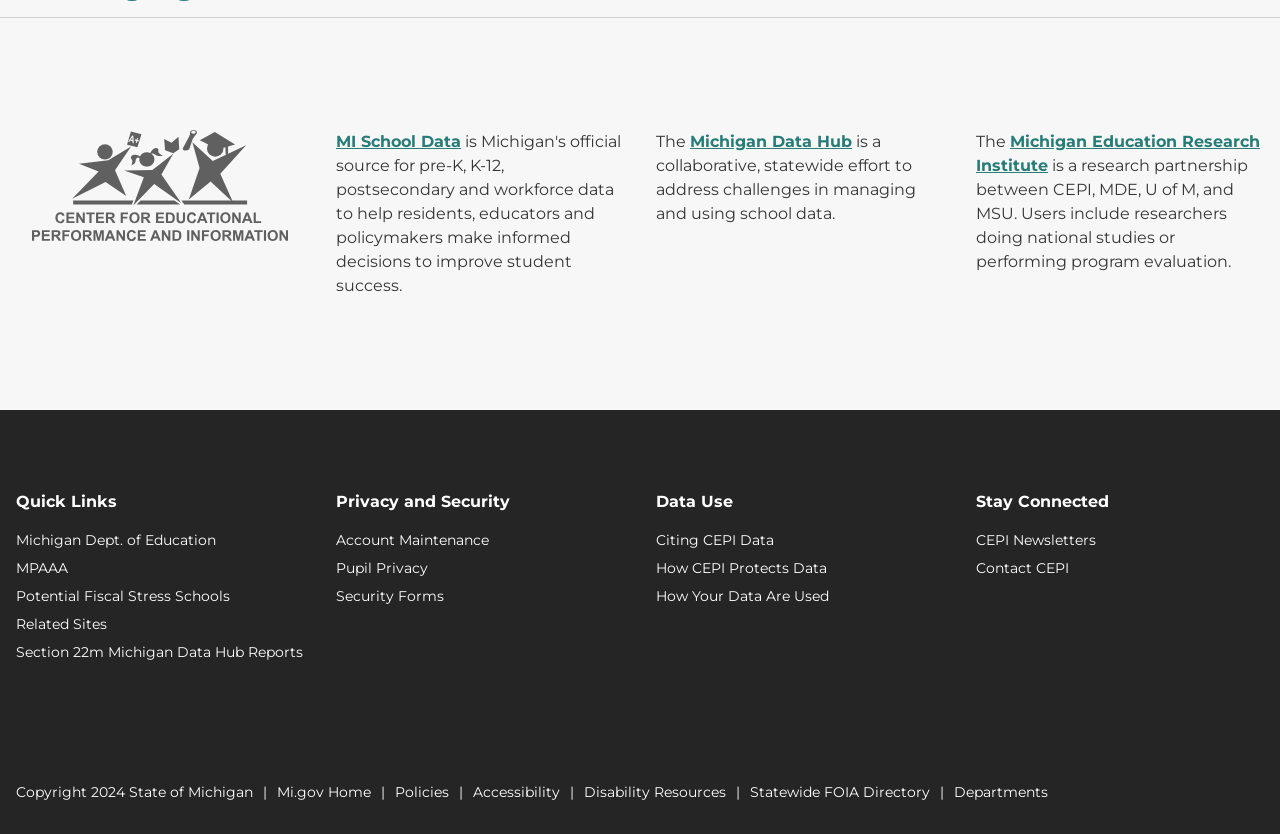Please specify the bounding box coordinates of the area that should be clicked to accomplish the following instruction: "Read CEPI Newsletters". The coordinates should consist of four float numbers between 0 and 1, i.e., [left, top, right, bottom].

[0.762, 0.635, 0.988, 0.659]